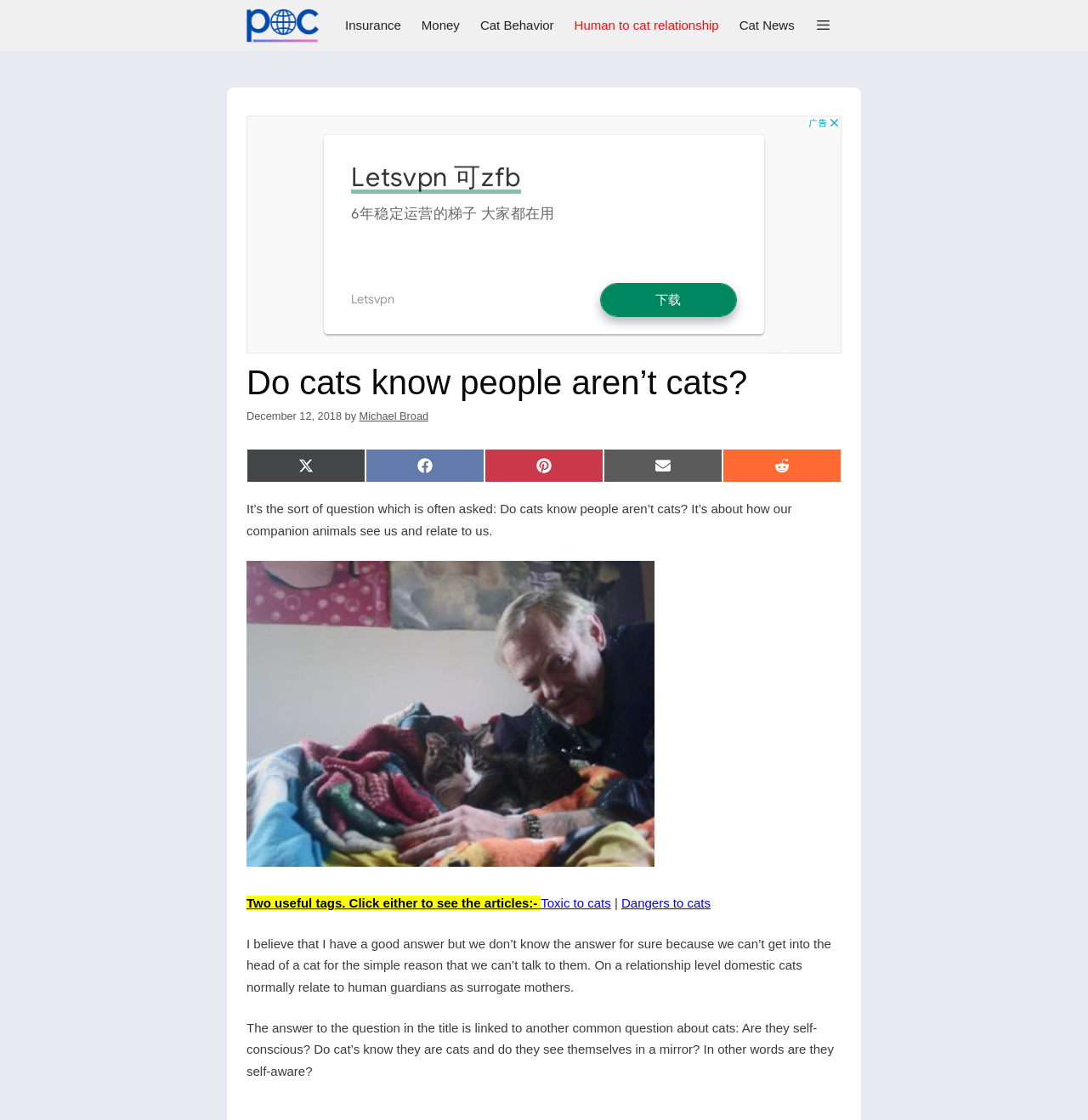Can you pinpoint the bounding box coordinates for the clickable element required for this instruction: "Learn about garage door manufacturers"? The coordinates should be four float numbers between 0 and 1, i.e., [left, top, right, bottom].

None